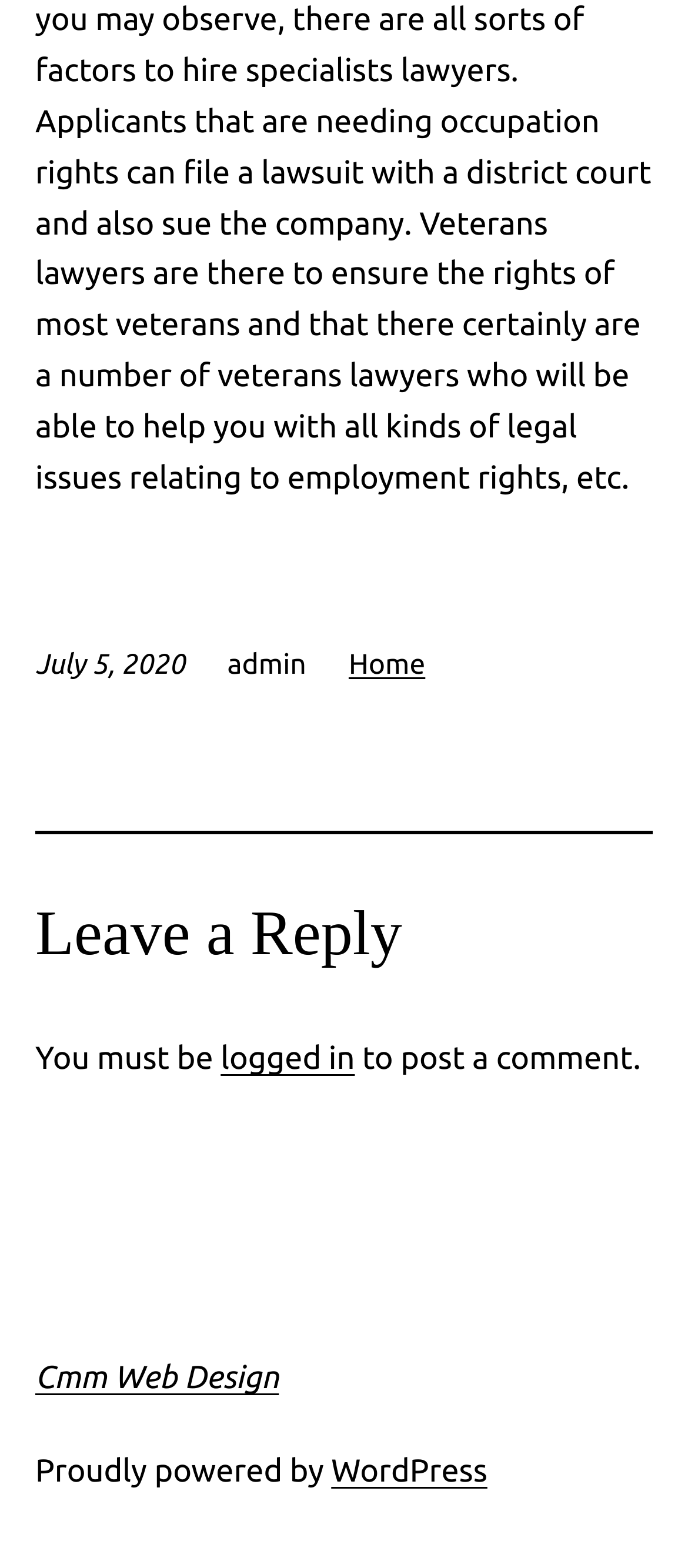Answer the question below in one word or phrase:
What is required to post a comment?

logged in